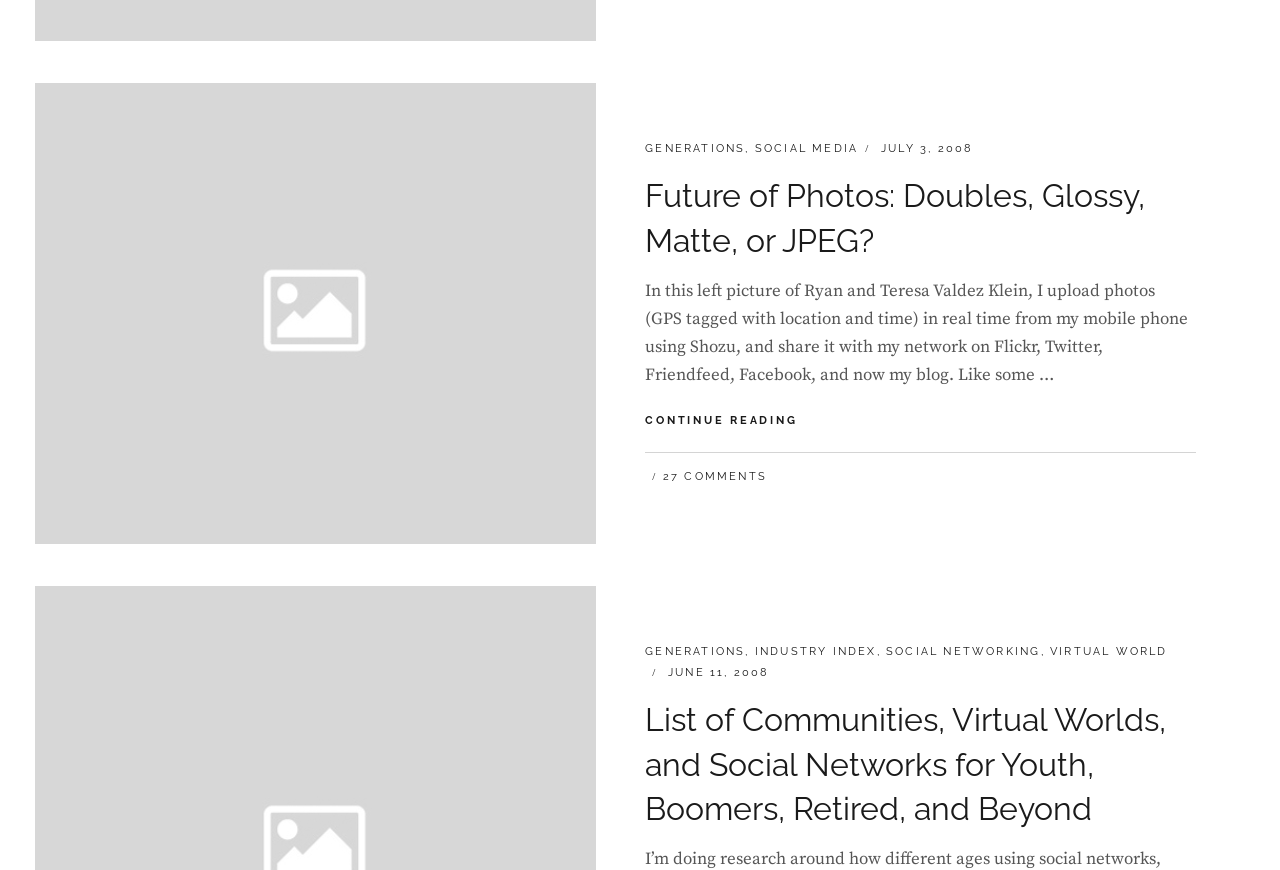Find the bounding box coordinates of the area that needs to be clicked in order to achieve the following instruction: "Read the article 'List of Communities, Virtual Worlds, and Social Networks for Youth, Boomers, Retired, and Beyond'". The coordinates should be specified as four float numbers between 0 and 1, i.e., [left, top, right, bottom].

[0.504, 0.805, 0.911, 0.951]